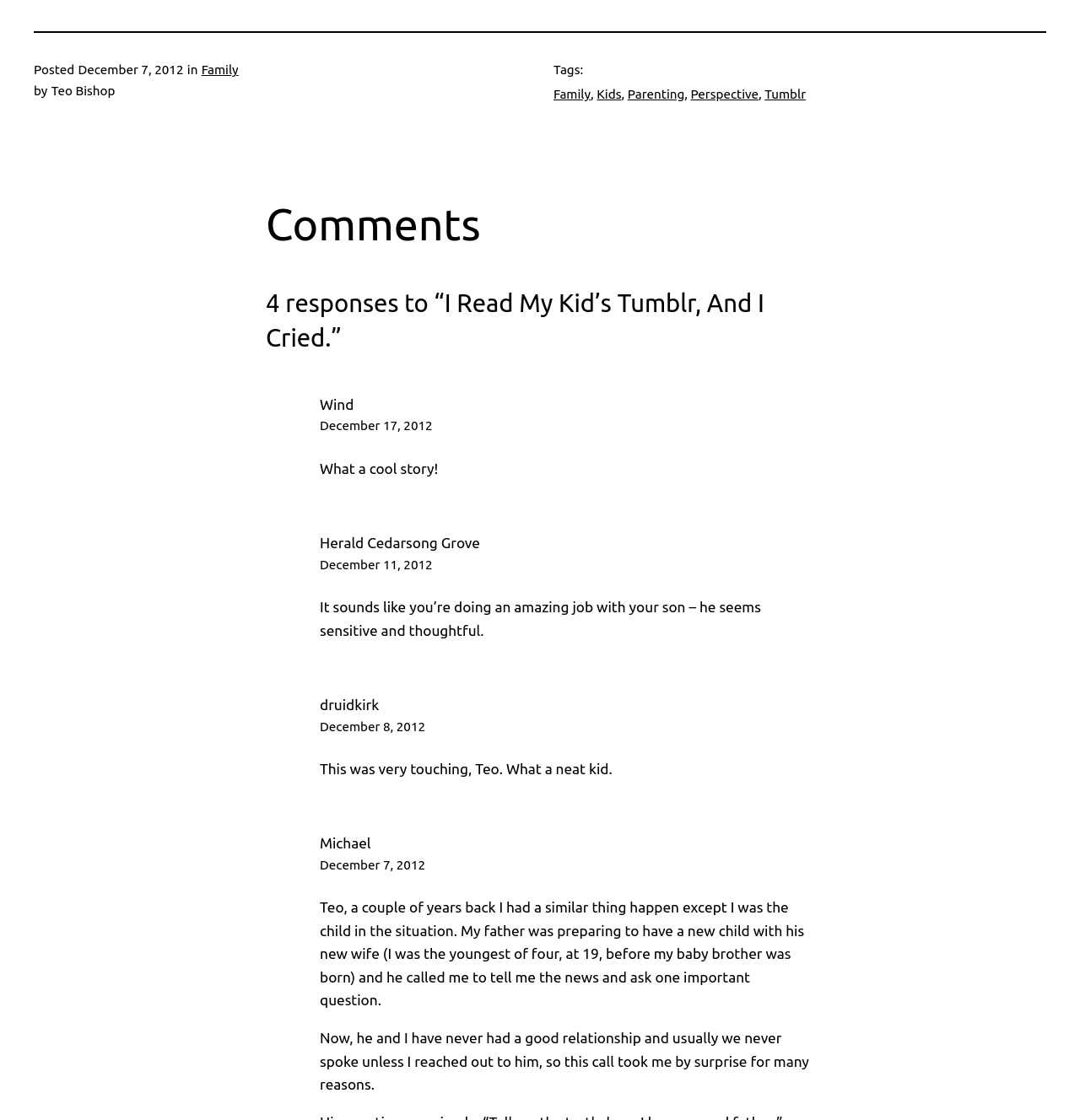Please determine the bounding box coordinates of the element to click on in order to accomplish the following task: "View the post by 'Teo Bishop'". Ensure the coordinates are four float numbers ranging from 0 to 1, i.e., [left, top, right, bottom].

[0.047, 0.074, 0.107, 0.087]